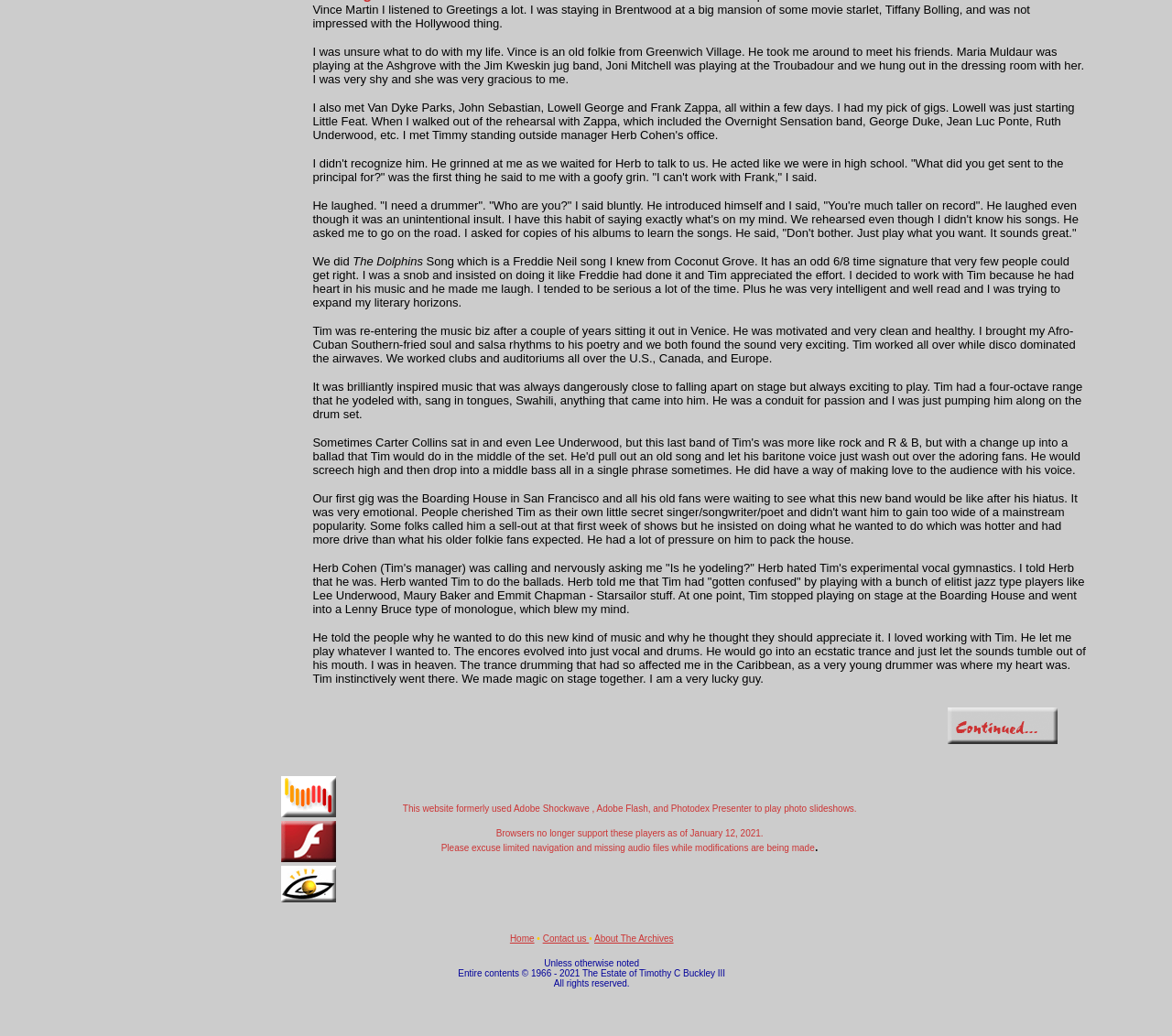Who is the author of the text? From the image, respond with a single word or brief phrase.

Tim Buckley